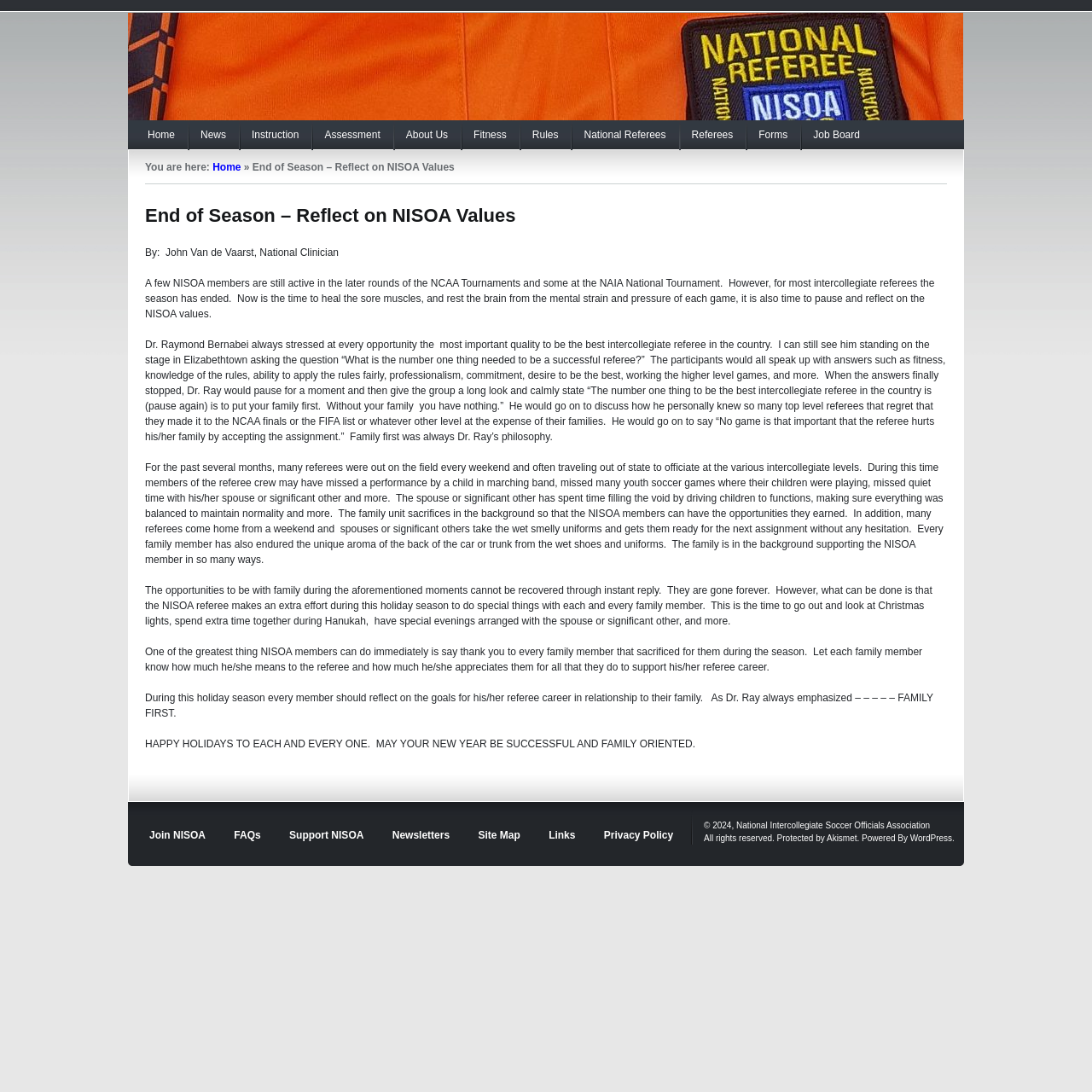Determine the bounding box coordinates of the clickable region to execute the instruction: "Click on the 'Join NISOA' link". The coordinates should be four float numbers between 0 and 1, denoted as [left, top, right, bottom].

[0.137, 0.759, 0.188, 0.77]